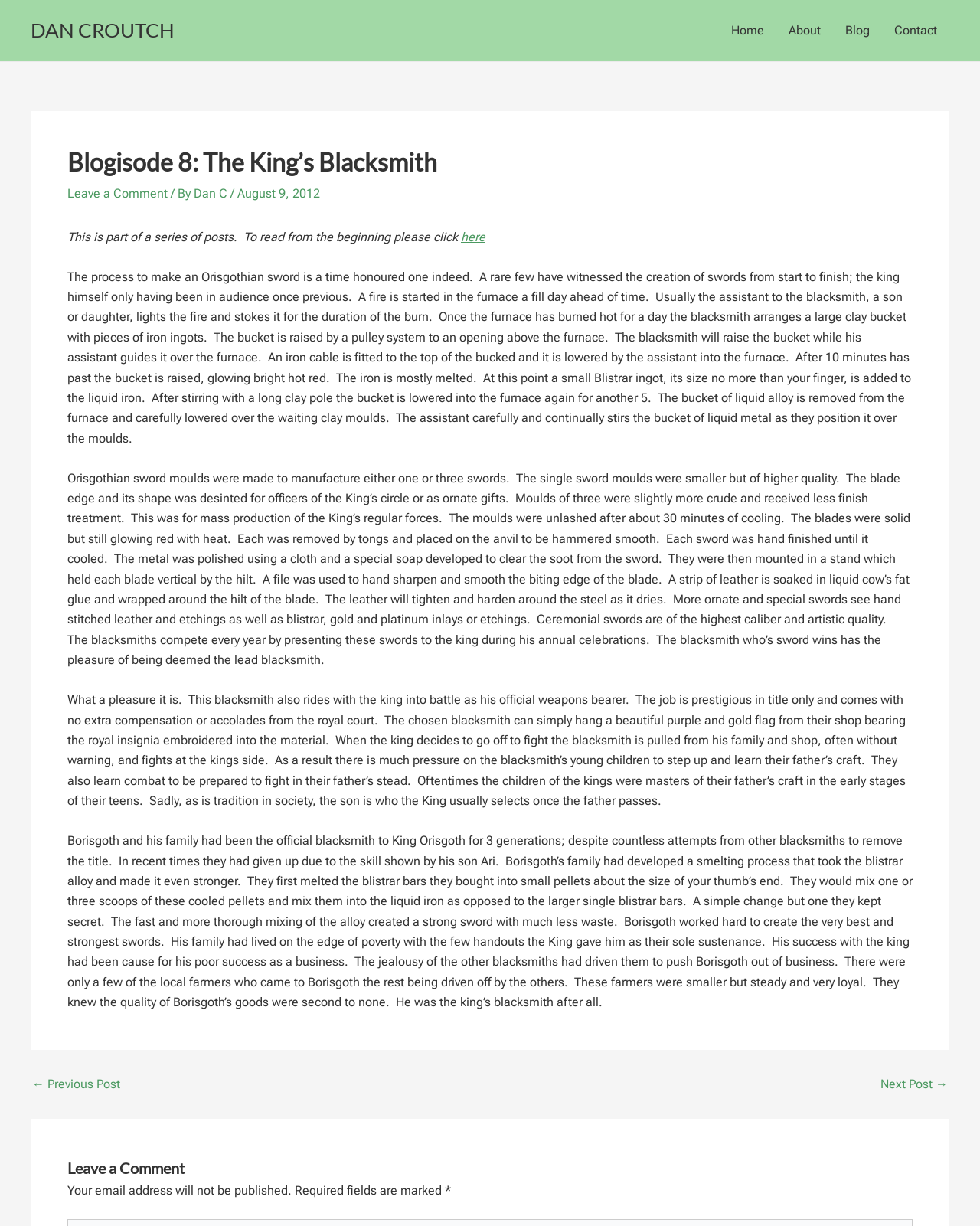What is the purpose of the blacksmith in the king's army?
Look at the image and respond with a single word or a short phrase.

To fight at the king's side